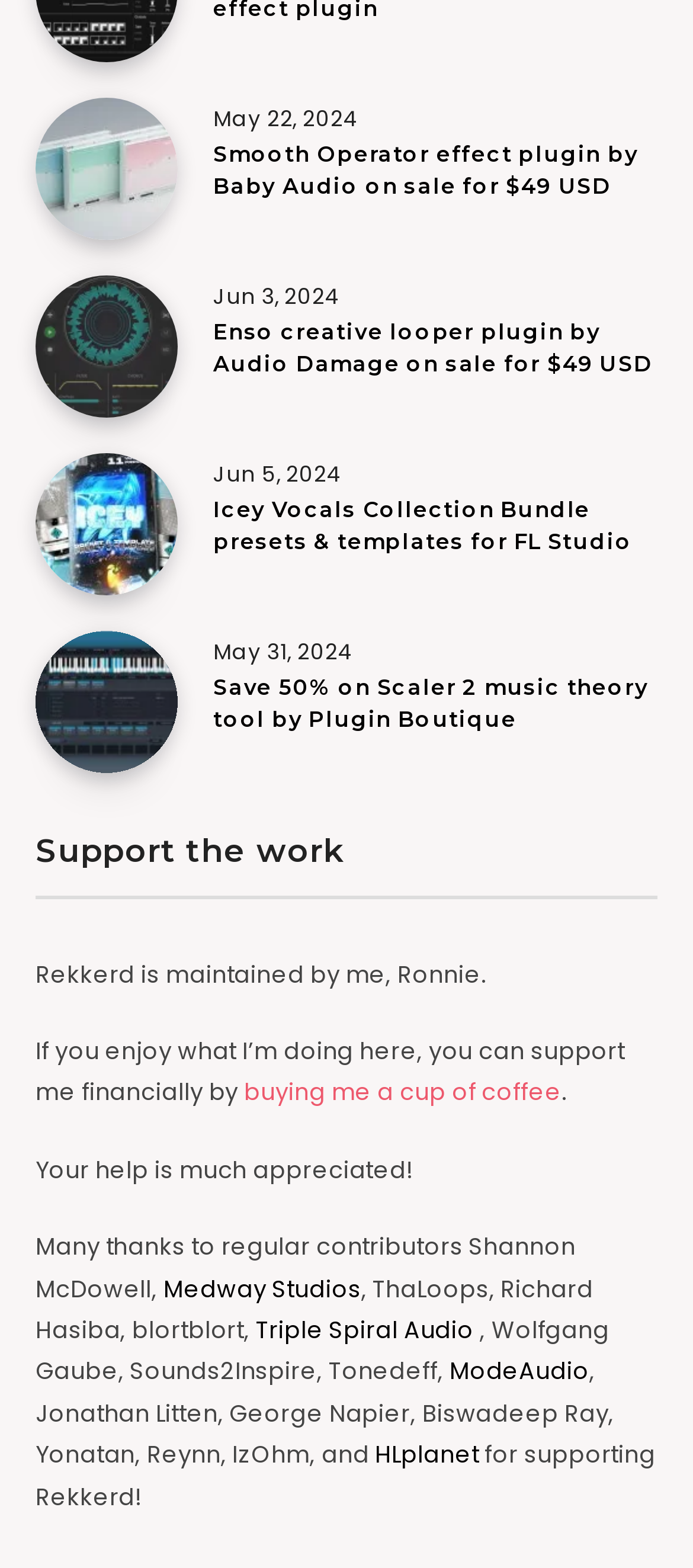Review the image closely and give a comprehensive answer to the question: What can you do to support the work of Rekkerd?

I found the answer by looking at the link element that says 'buying me a cup of coffee', which is associated with the text 'If you enjoy what I’m doing here, you can support me financially by'.